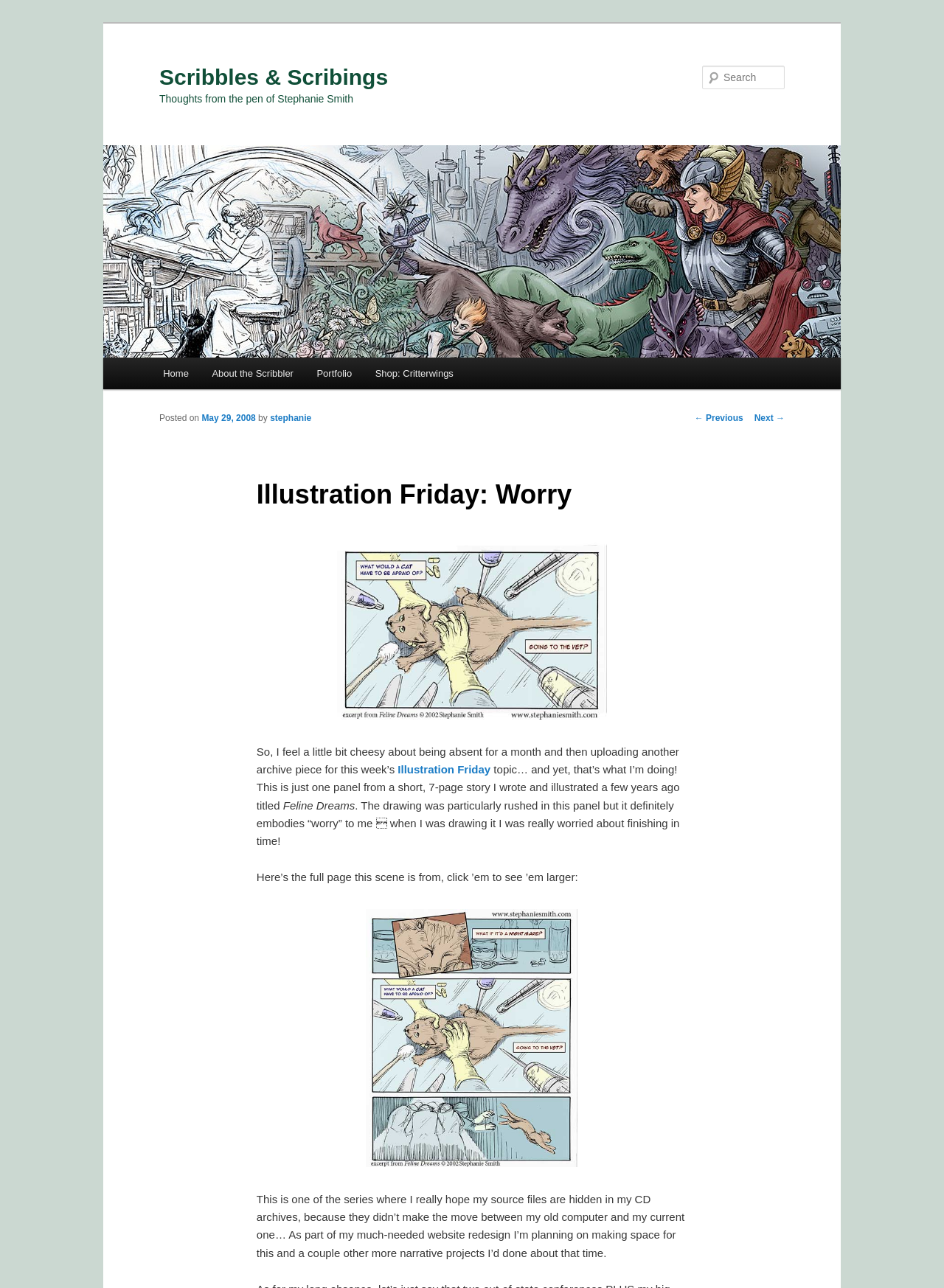Give a concise answer using only one word or phrase for this question:
What is the title of the short story?

Feline Dreams